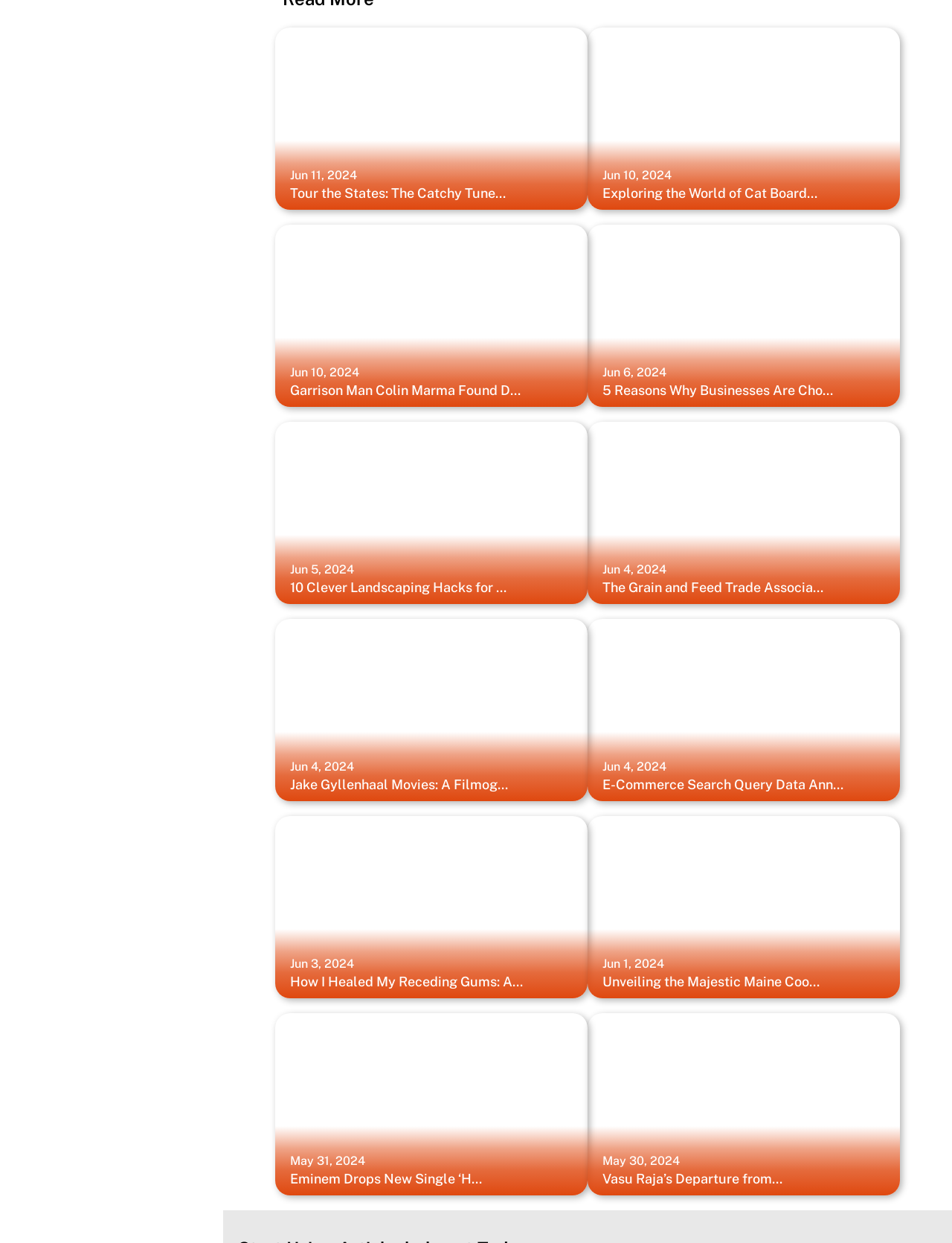What is the topic of the first article?
Look at the image and answer with only one word or phrase.

Tour the States